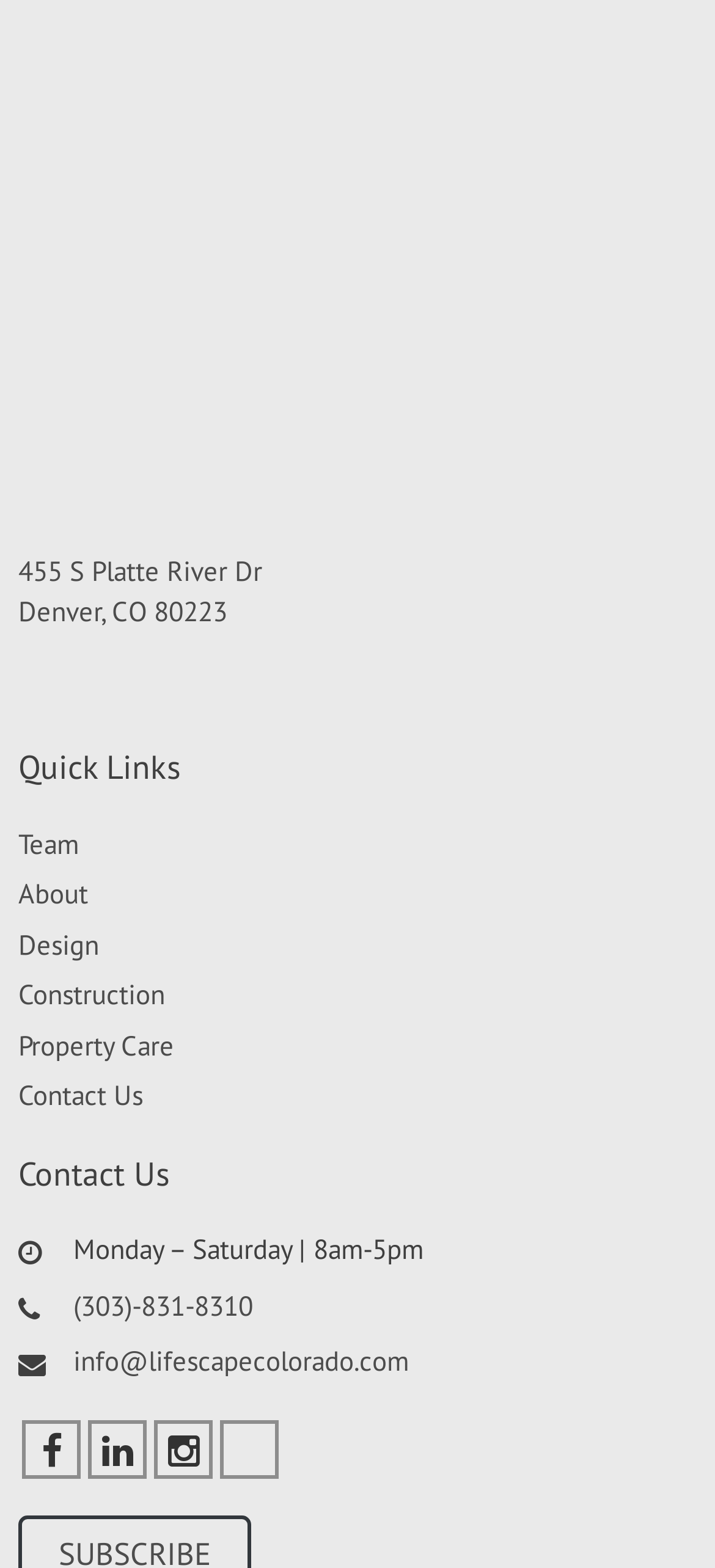Please determine the bounding box coordinates of the element to click on in order to accomplish the following task: "Call (303)-831-8310". Ensure the coordinates are four float numbers ranging from 0 to 1, i.e., [left, top, right, bottom].

[0.103, 0.821, 0.354, 0.844]